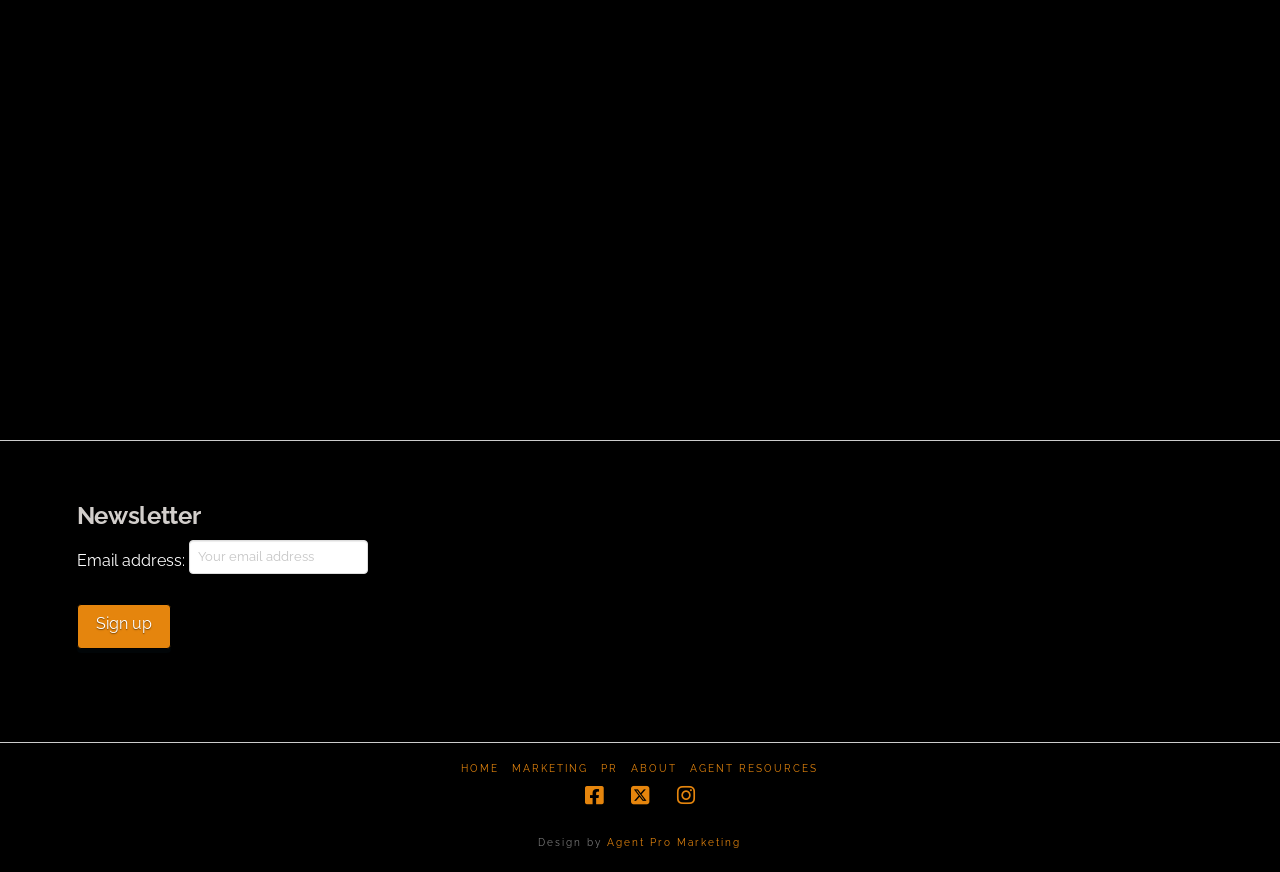How many links are there in the footer section?
Based on the screenshot, respond with a single word or phrase.

7